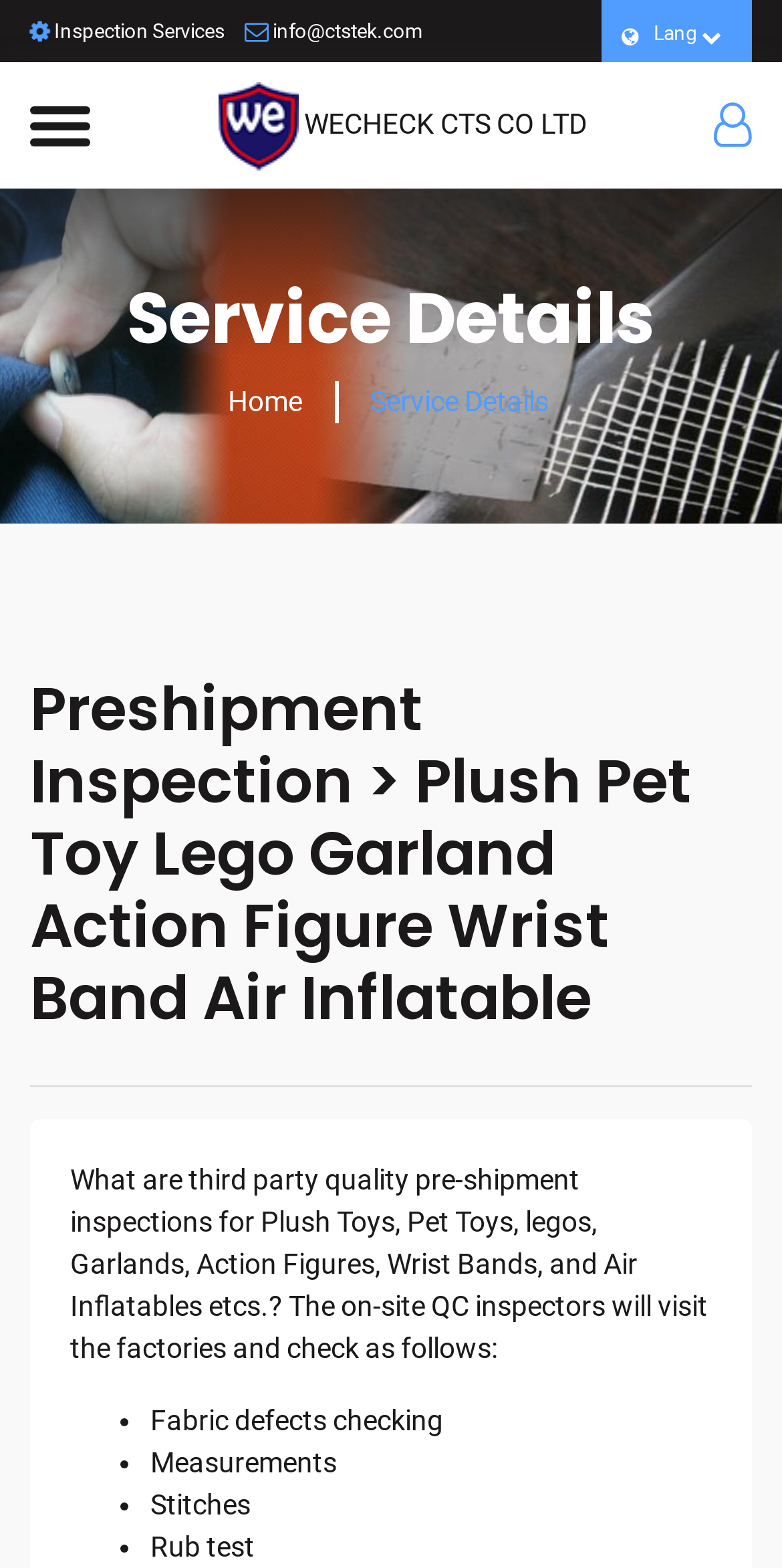Construct a thorough caption encompassing all aspects of the webpage.

The webpage appears to be a service page for a company that offers preshipment inspection services, specifically for products such as plush toys, pet toys, legos, garlands, action figures, wrist bands, and air inflatables. 

At the top left, there is a link to "Inspection Services" and an email address "info@ctstek.com". Next to these links, there is a button and a logo of "WECHECK CTS CO LTD" with an image. On the top right, there is a language selection link and a search icon.

Below the top section, there is a heading "Service Details" followed by a link to "Home". The main content of the page is a detailed description of the preshipment inspection service, which includes a heading "Preshipment Inspection > Plush Pet Toy Lego Garland Action Figure Wrist Band Air Inflatable". 

Under this heading, there is a horizontal separator, and then a link to a question "What are third party quality pre-shipment inspections for Plush Toys, Pet Toys, legos, Garlands, Action Figures, Wrist Bands, and Air Inflatables etcs.". 

The answer to this question is provided in a paragraph that explains the role of on-site QC inspectors who visit factories and check for various defects, including fabric defects, measurements, stitches, and rub test. Each of these checks is listed as a bullet point.